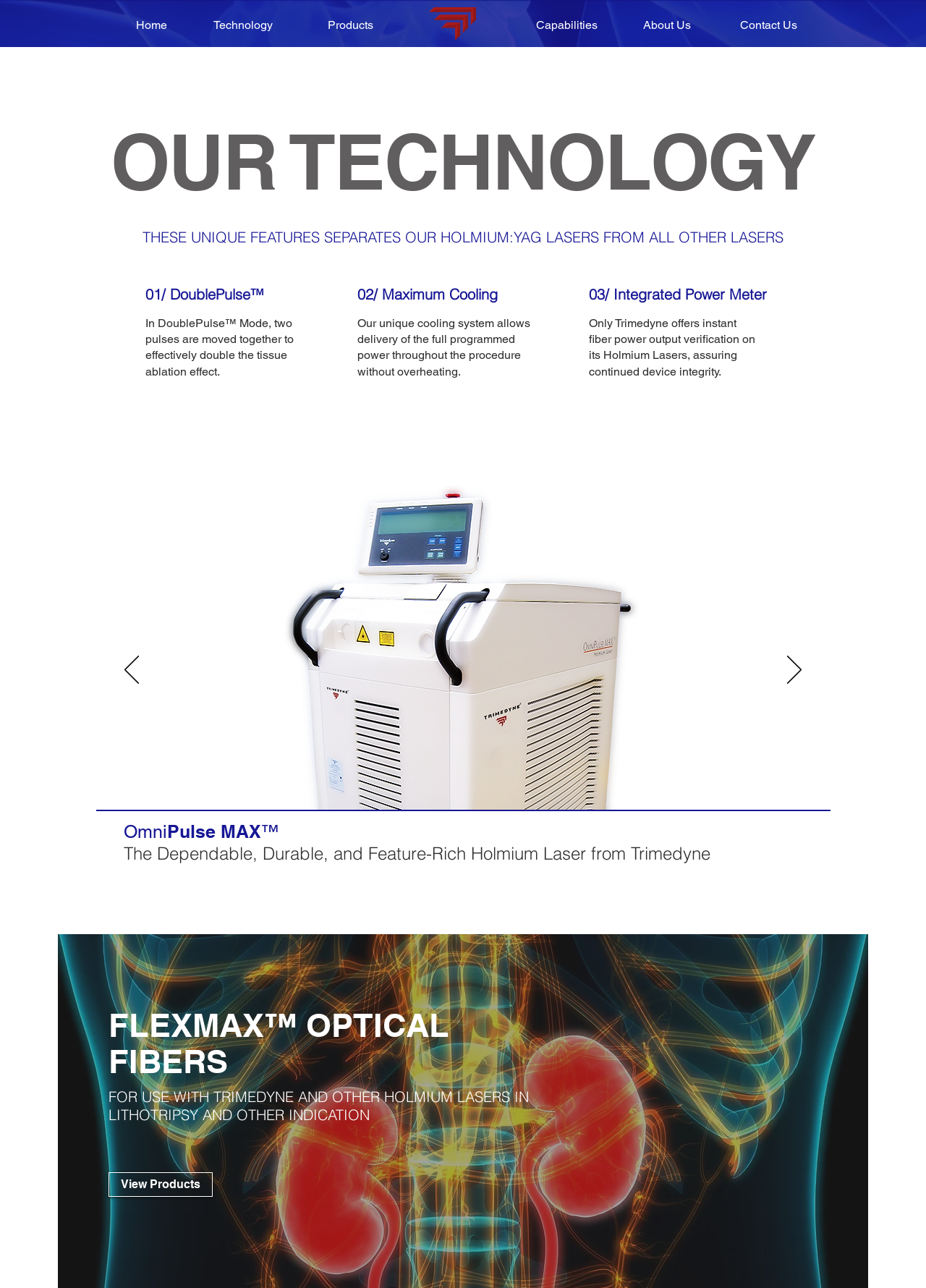Can you identify the bounding box coordinates of the clickable region needed to carry out this instruction: 'View the Capabilities page'? The coordinates should be four float numbers within the range of 0 to 1, stated as [left, top, right, bottom].

[0.559, 0.008, 0.665, 0.031]